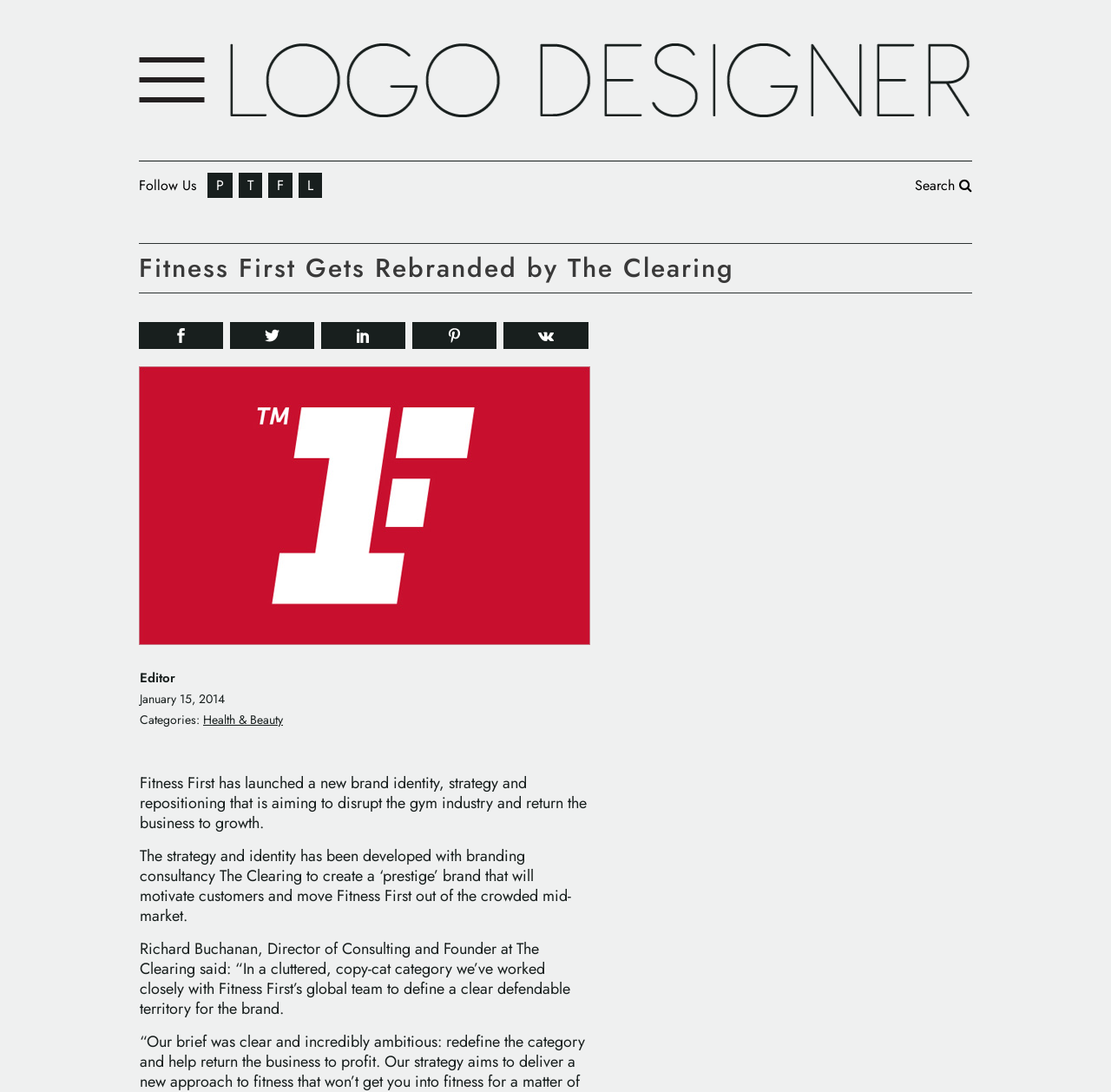Using the elements shown in the image, answer the question comprehensively: What is the goal of the new brand identity?

I found the answer by looking at the static text 'Fitness First has launched a new brand identity, strategy and repositioning that is aiming to disrupt the gym industry and return the business to growth.' which mentions disrupting the gym industry as one of the goals of the new brand identity.